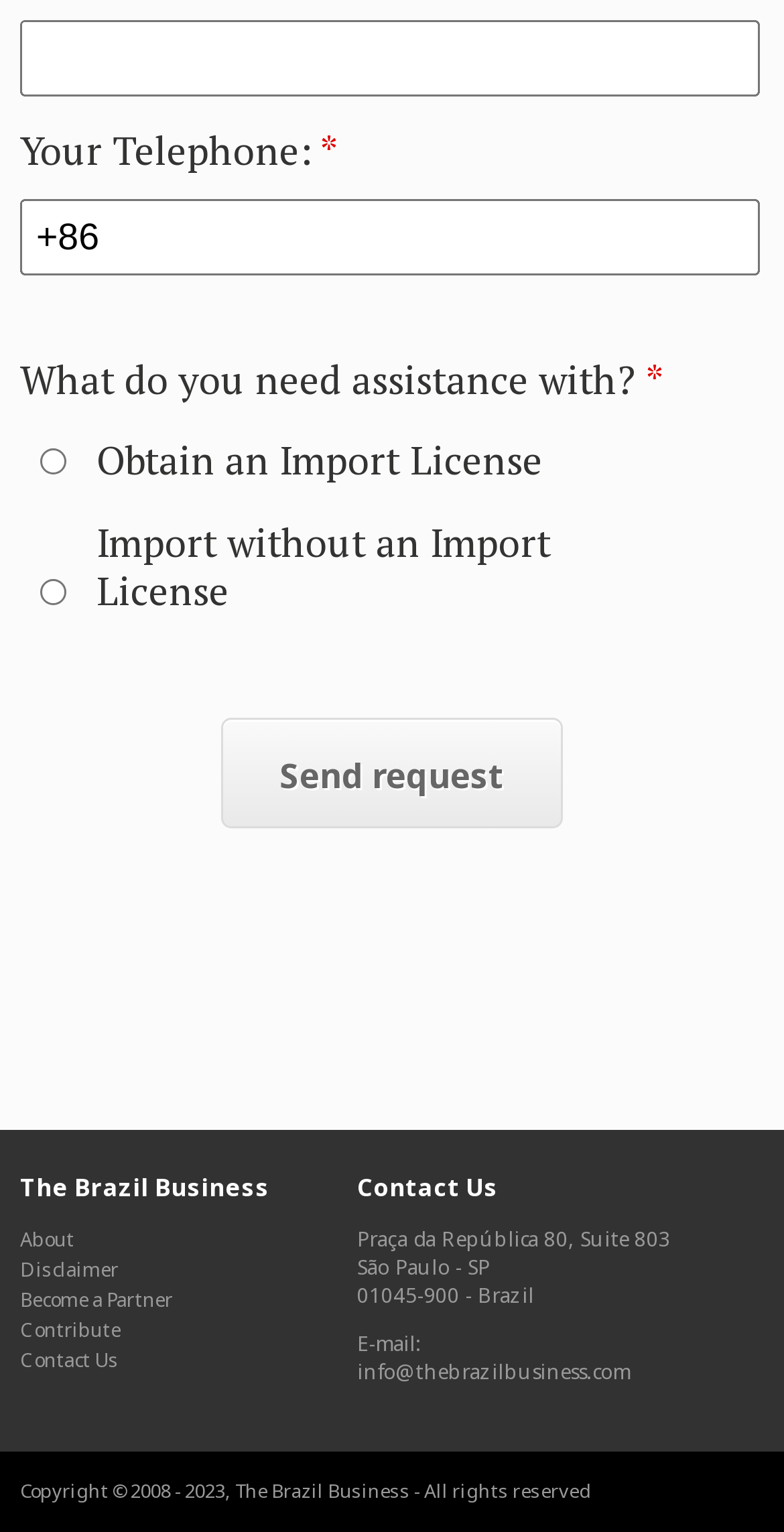Highlight the bounding box coordinates of the element you need to click to perform the following instruction: "Send a request."

[0.282, 0.468, 0.718, 0.54]